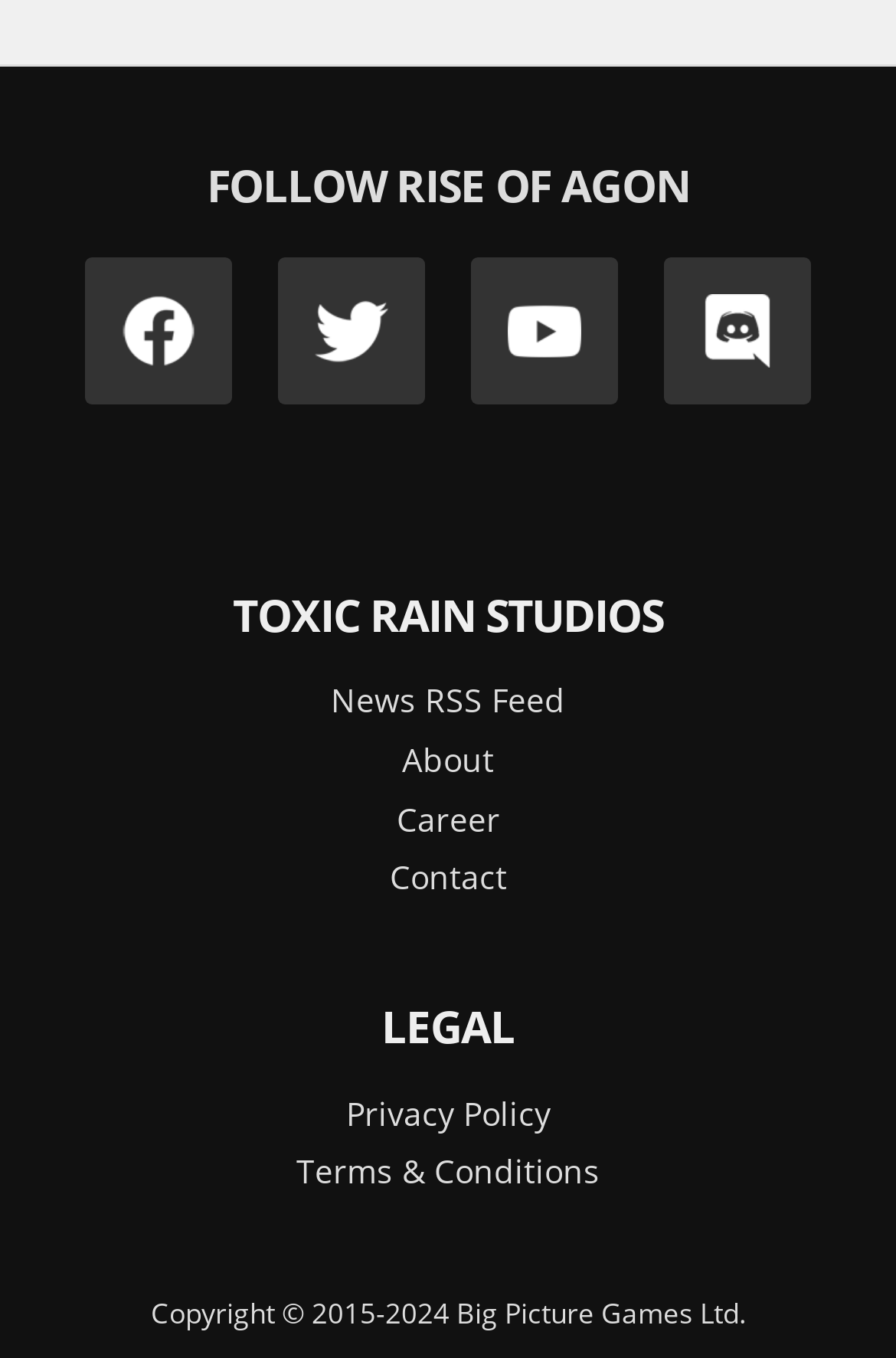Identify the bounding box coordinates of the section to be clicked to complete the task described by the following instruction: "Contact the team". The coordinates should be four float numbers between 0 and 1, formatted as [left, top, right, bottom].

[0.435, 0.63, 0.565, 0.662]